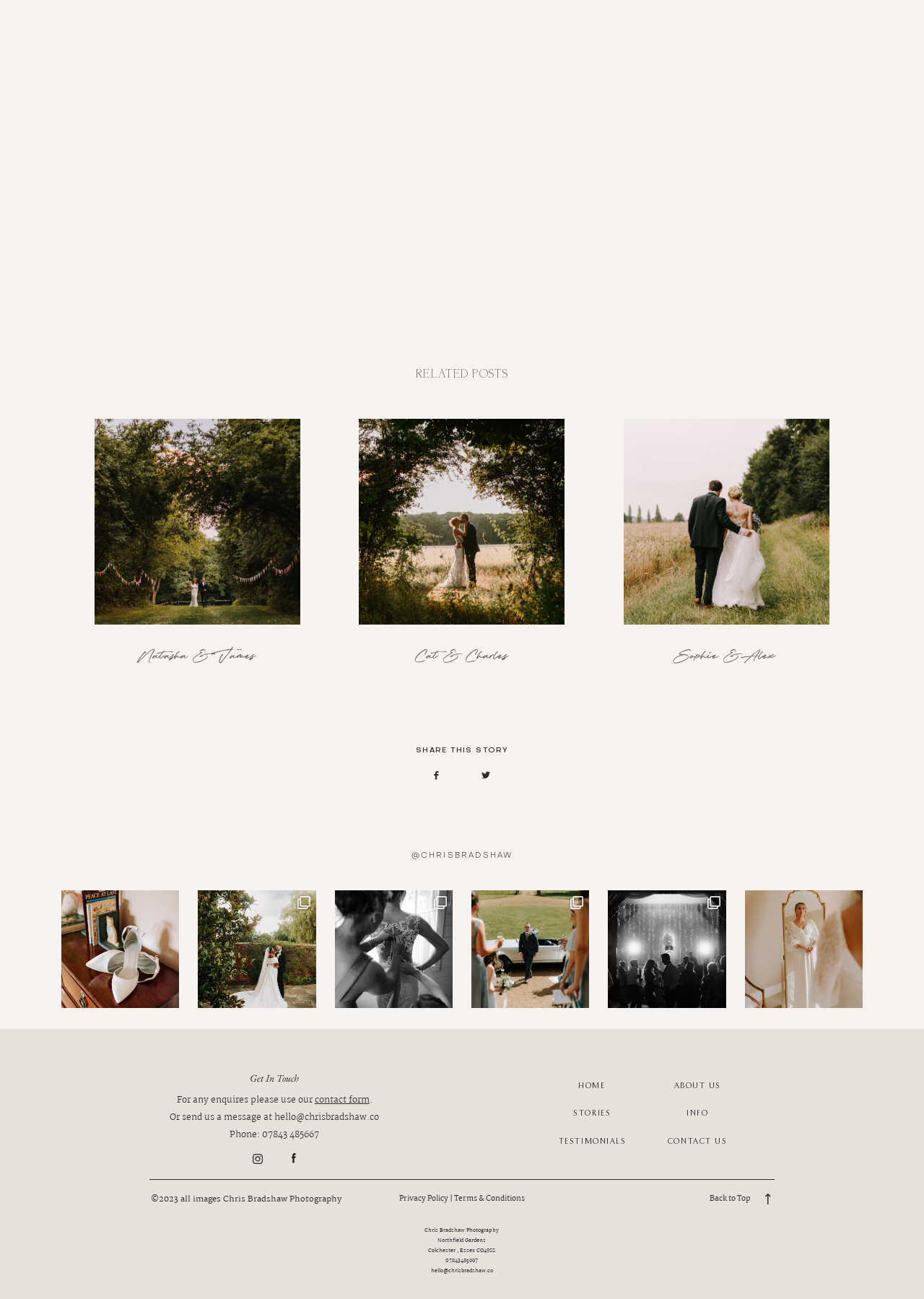What is the text of the 'SHARE THIS STORY' button?
Using the details shown in the screenshot, provide a comprehensive answer to the question.

I found a StaticText element with the text 'SHARE THIS STORY' at coordinates [0.45, 0.575, 0.55, 0.58], which is likely a button.